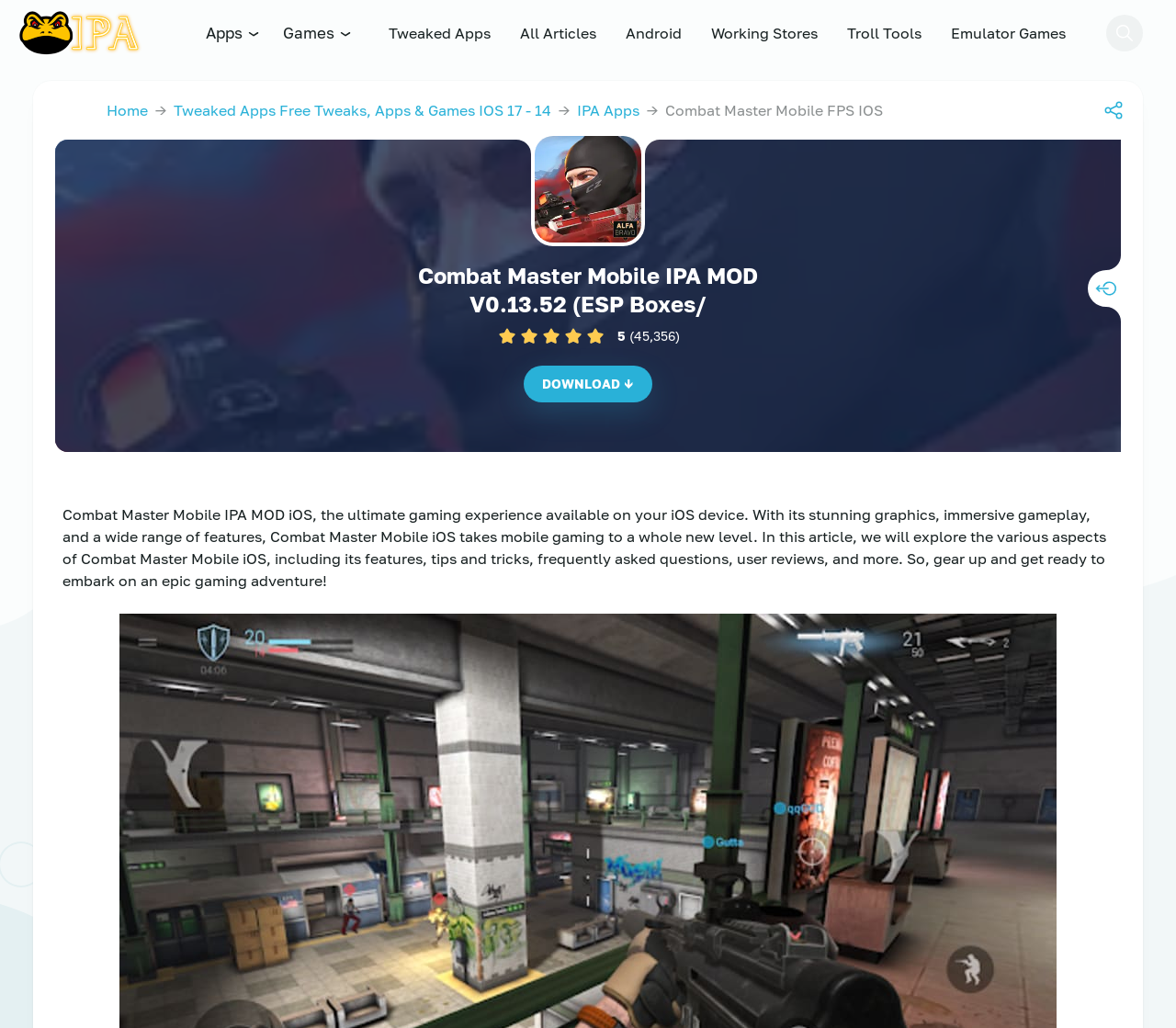What is the purpose of the 'Search' button?
Using the details from the image, give an elaborate explanation to answer the question.

The 'Search' button is located at the top right corner of the webpage, and its purpose is to allow users to search for specific content within the website.